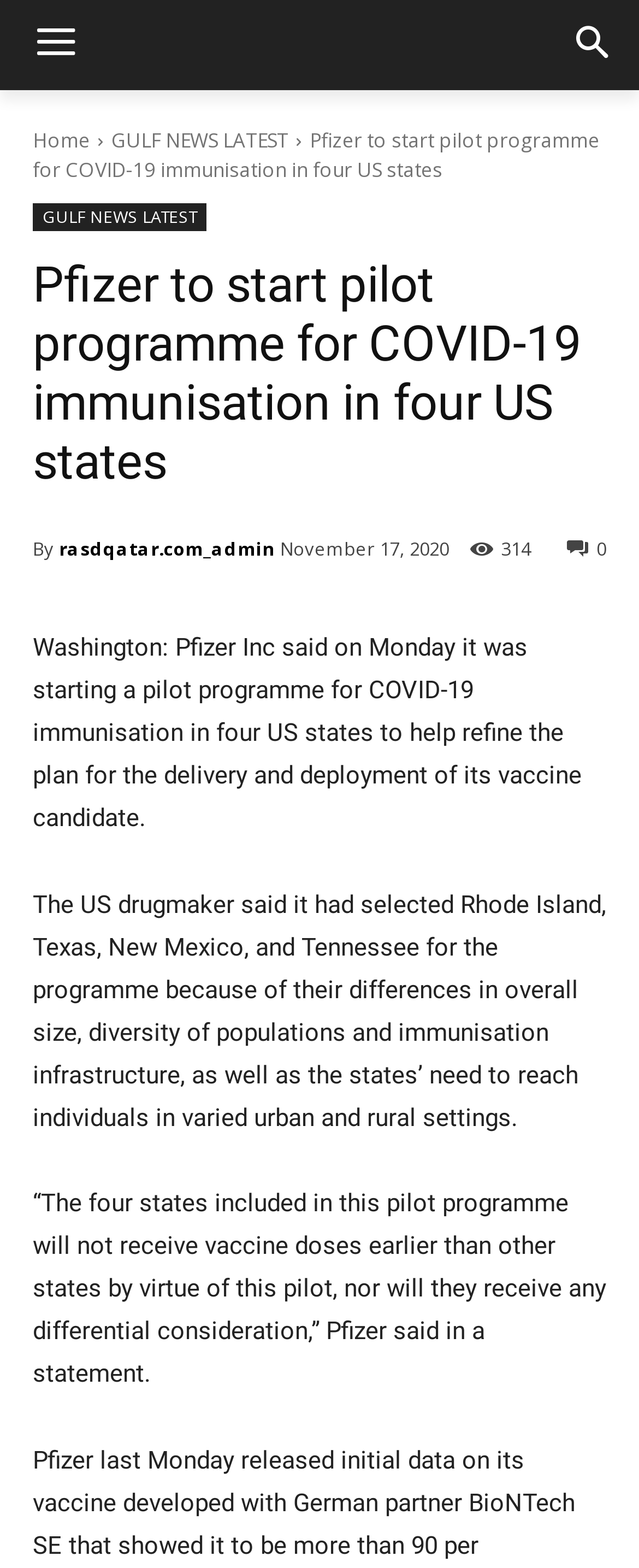What is the date of the article?
Using the image as a reference, give a one-word or short phrase answer.

November 17, 2020